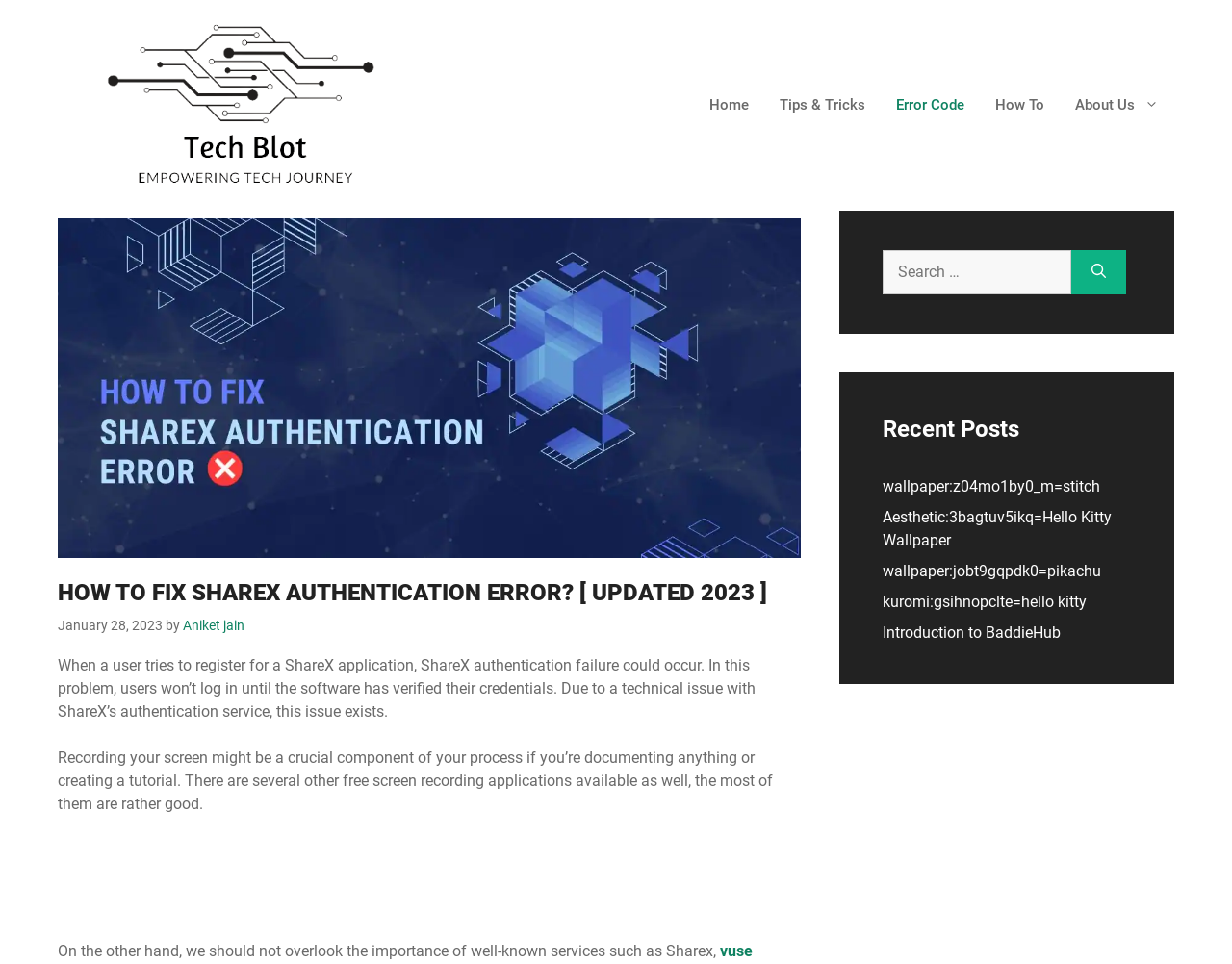Respond with a single word or phrase to the following question: What is the purpose of the search box?

Search for posts